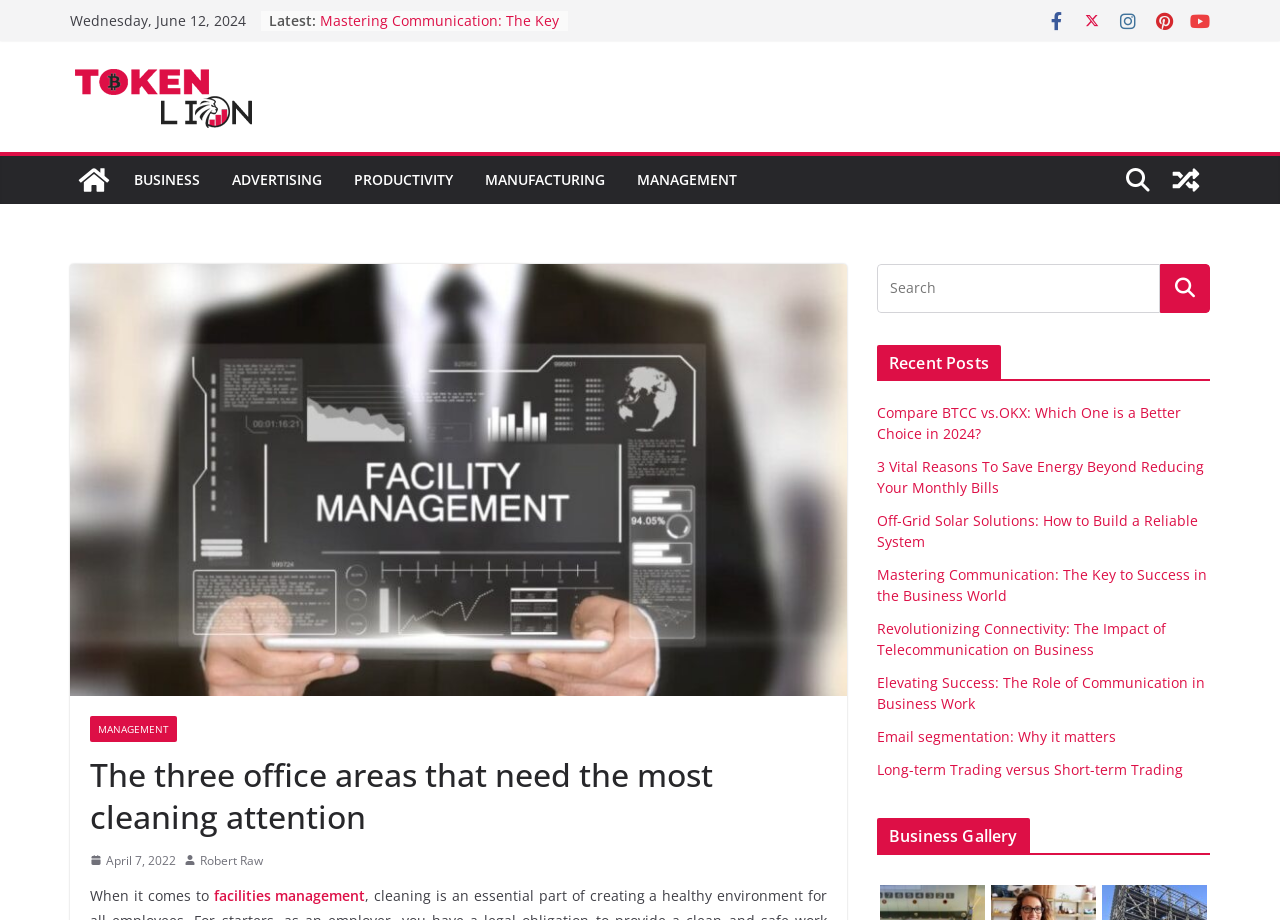Locate the bounding box coordinates of the item that should be clicked to fulfill the instruction: "Read about facilities management".

[0.167, 0.963, 0.285, 0.984]